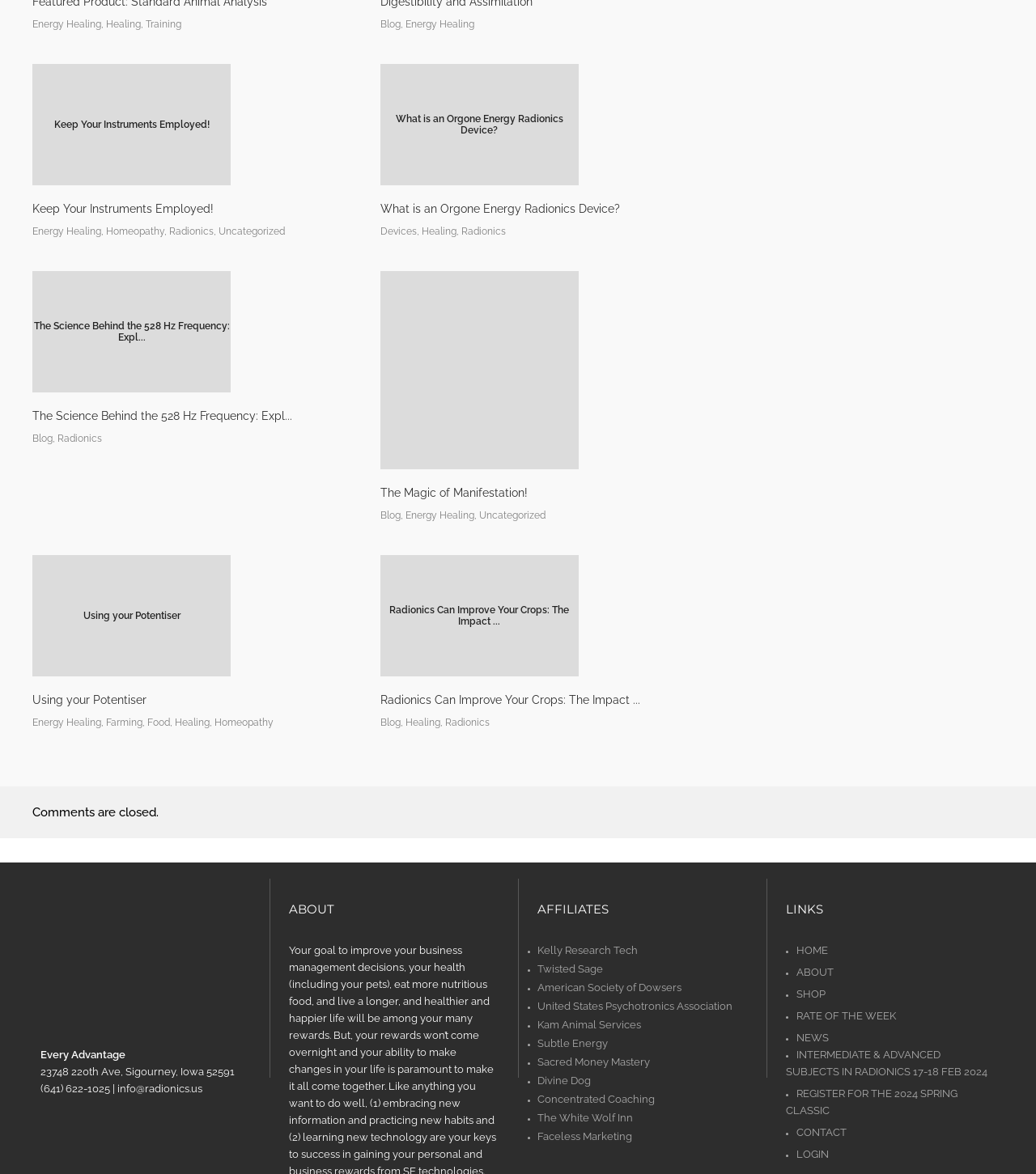What is the function of the links under 'AFFILIATES'?
Using the visual information, respond with a single word or phrase.

External links